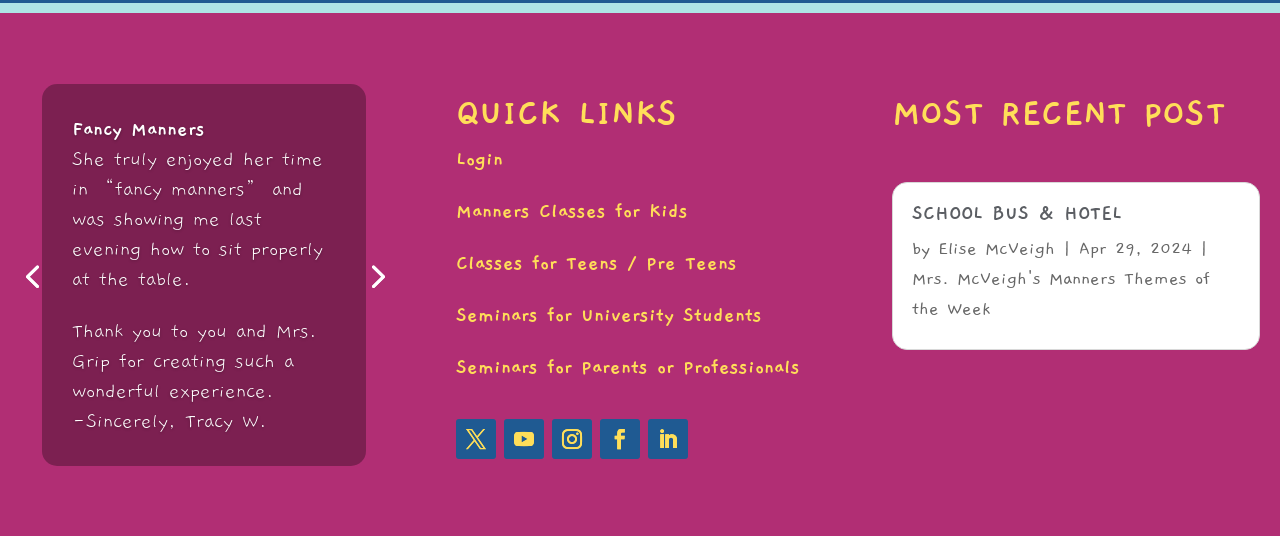Determine the coordinates of the bounding box that should be clicked to complete the instruction: "Click on the 'Login' link". The coordinates should be represented by four float numbers between 0 and 1: [left, top, right, bottom].

[0.356, 0.276, 0.393, 0.317]